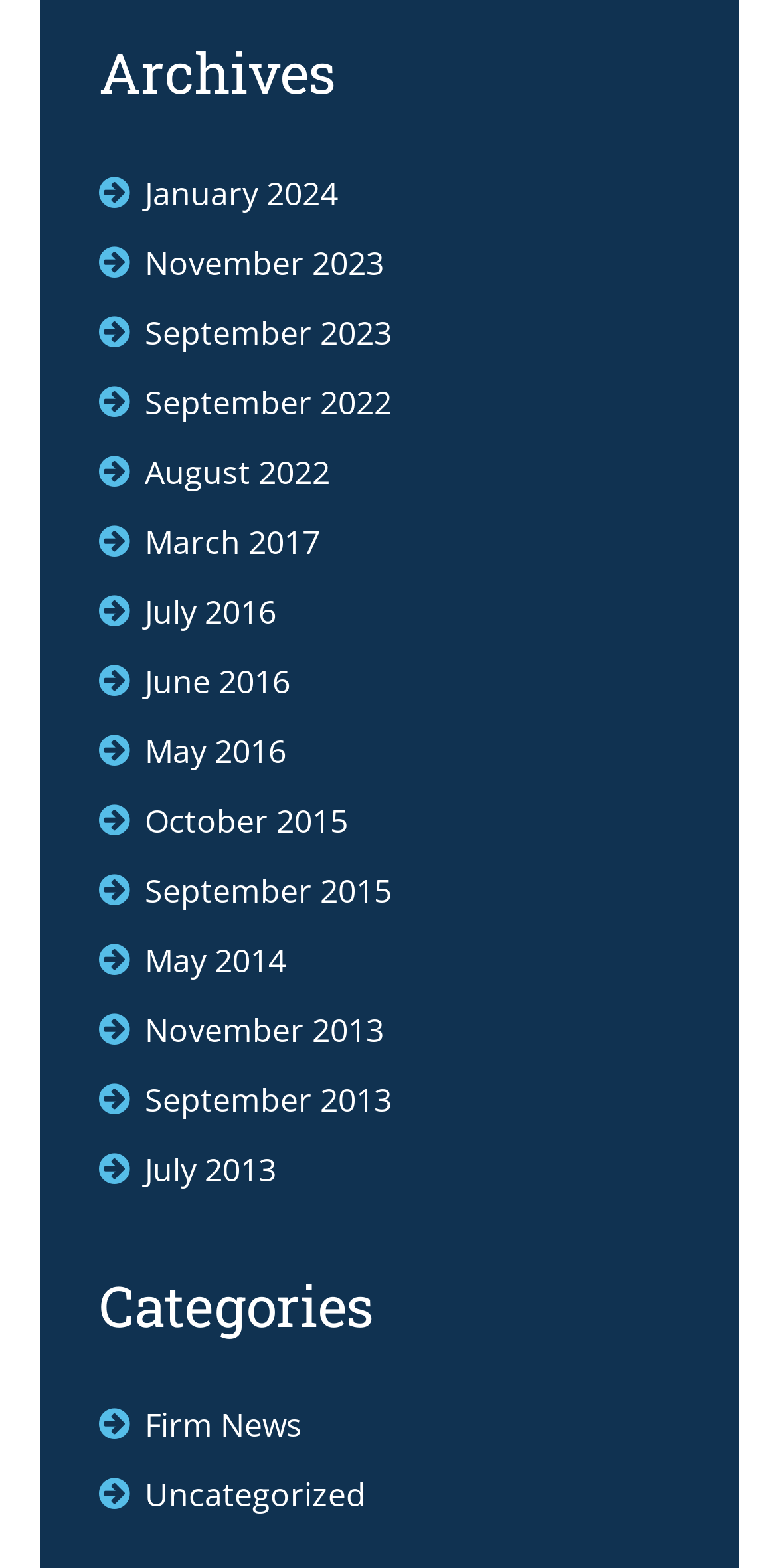Specify the bounding box coordinates of the area that needs to be clicked to achieve the following instruction: "Browse categories".

[0.127, 0.811, 0.873, 0.854]